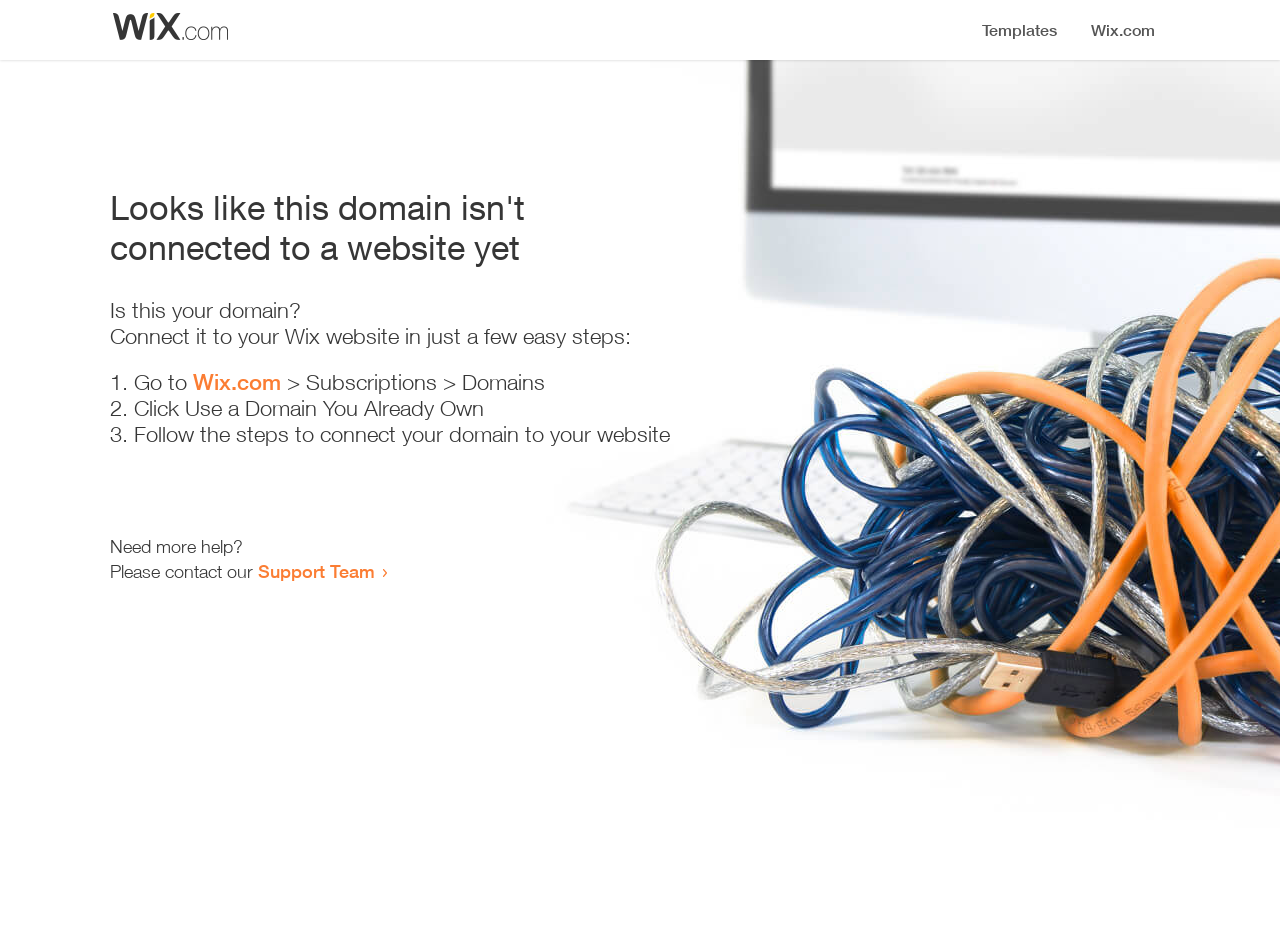Where can I get more help?
Based on the visual, give a brief answer using one word or a short phrase.

Support Team